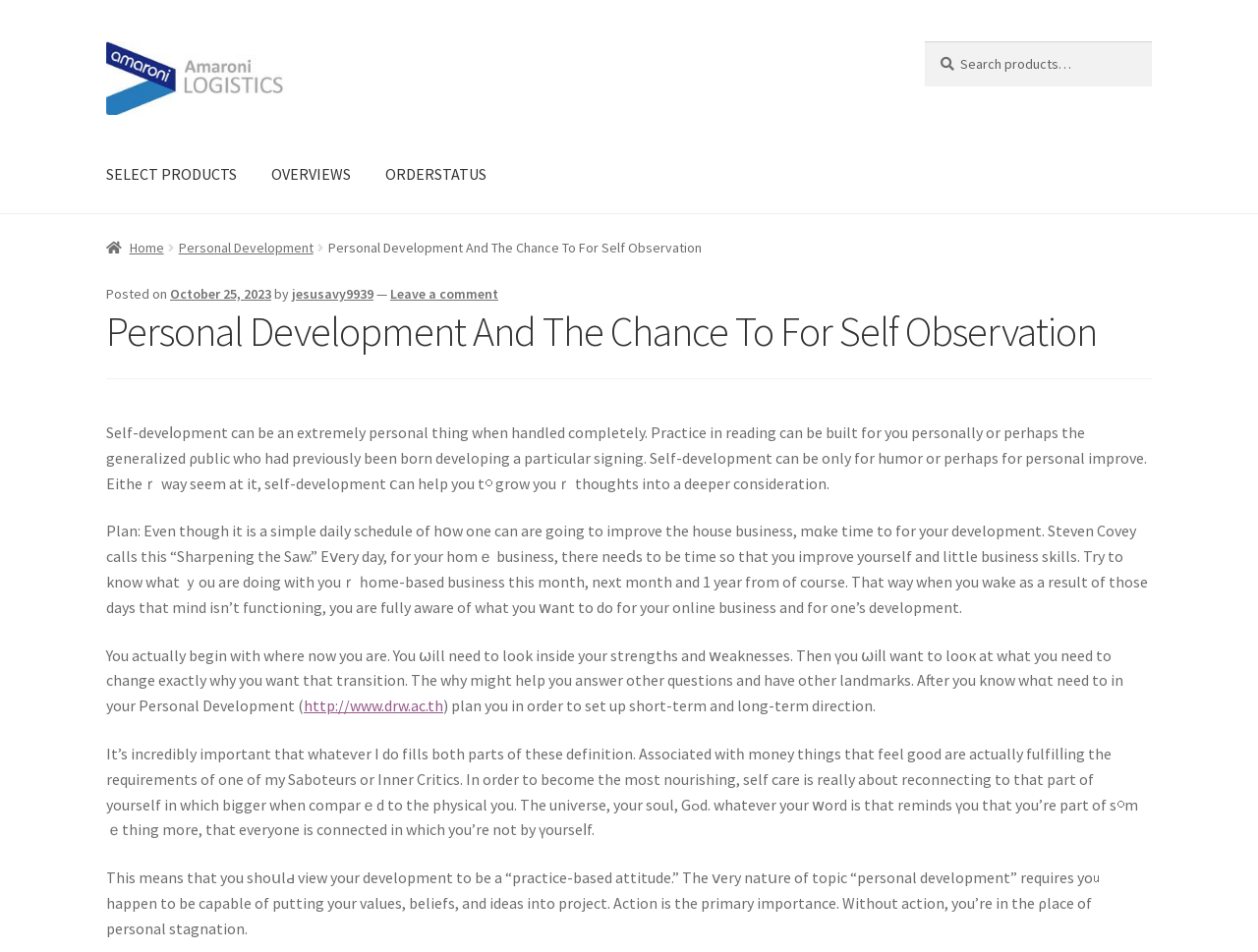Please find the bounding box for the UI component described as follows: "Personal Development".

[0.142, 0.25, 0.249, 0.269]